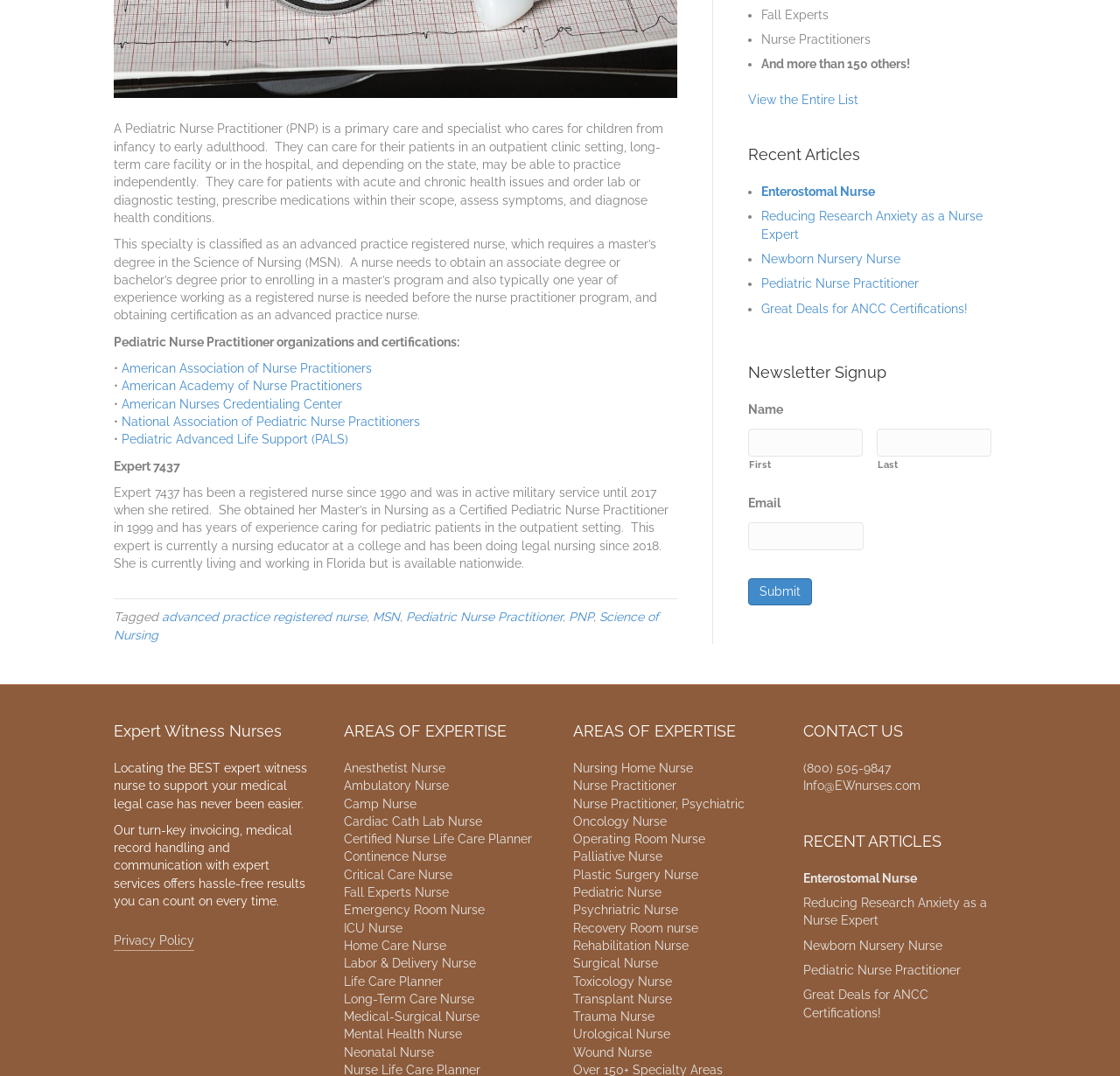Using the webpage screenshot, find the UI element described by Telegram Created with Sketch.. Provide the bounding box coordinates in the format (top-left x, top-left y, bottom-right x, bottom-right y), ensuring all values are floating point numbers between 0 and 1.

None